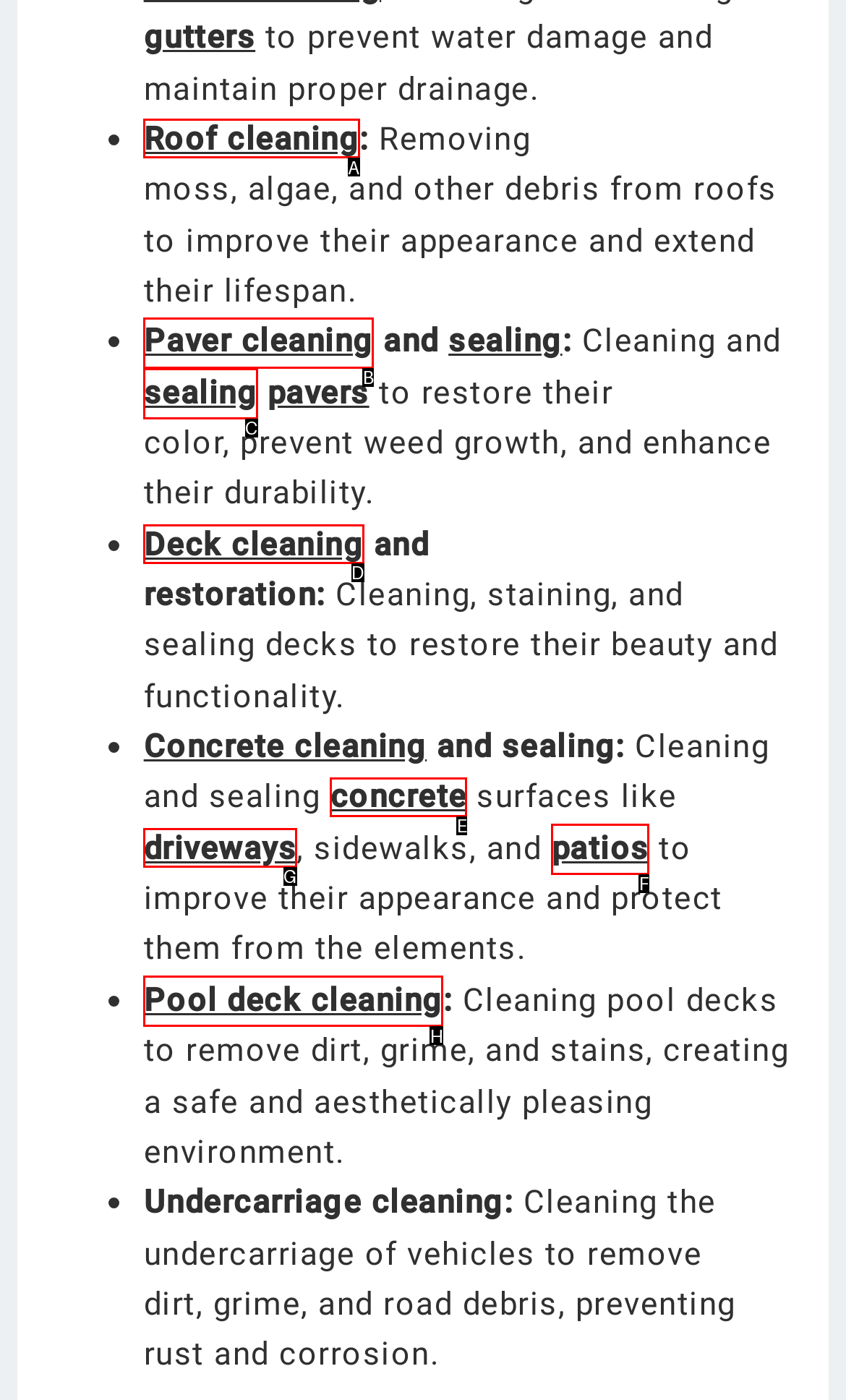Tell me which one HTML element best matches the description: Pool deck cleaning Answer with the option's letter from the given choices directly.

H